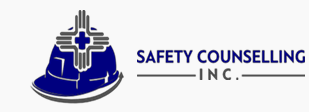Using the details from the image, please elaborate on the following question: What is the font style of 'SAFETY COUNSELLING'?

The text 'SAFETY COUNSELLING' is presented in bold, navy blue letters, indicating that the font style of 'SAFETY COUNSELLING' is bold.